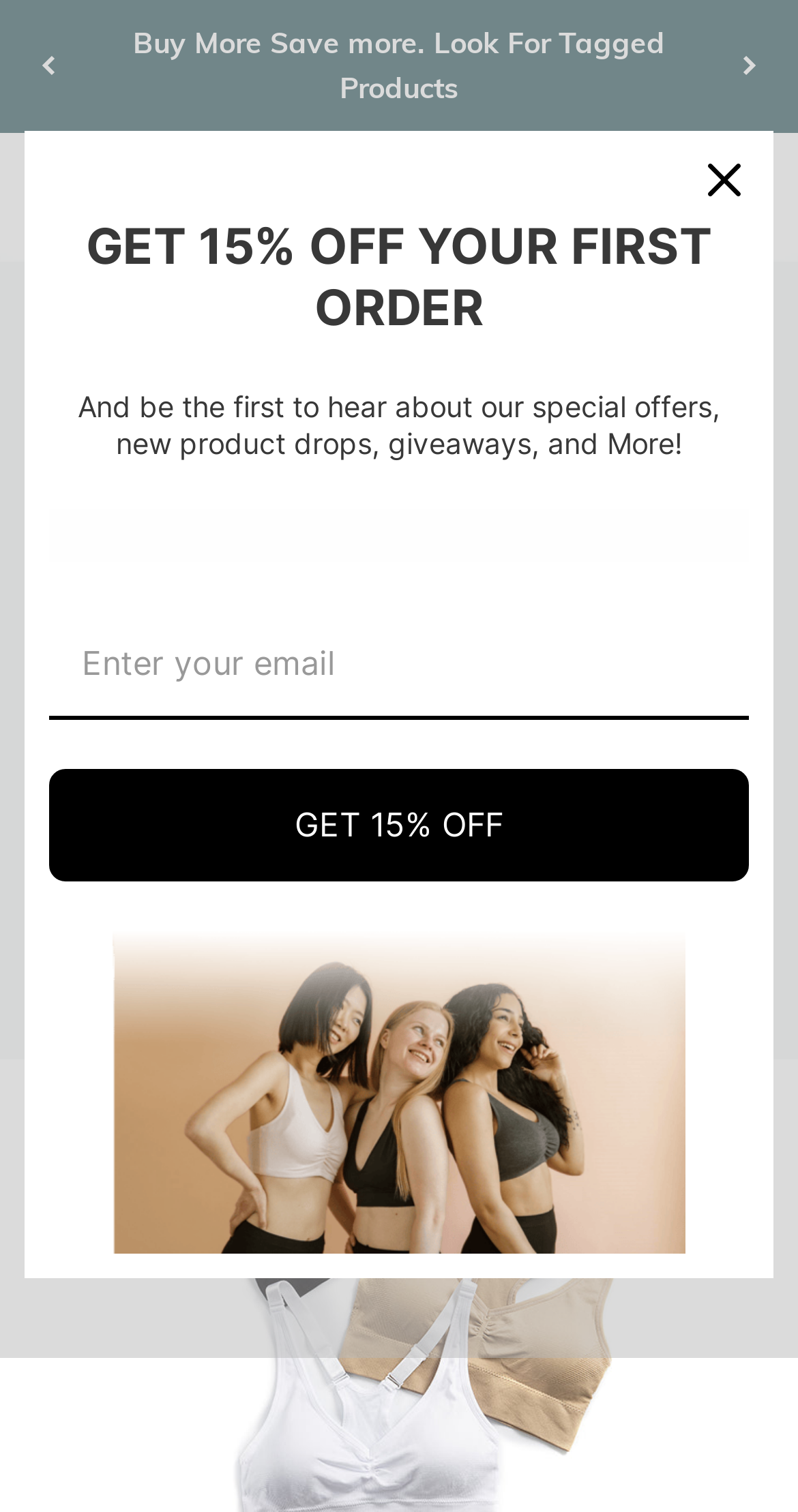What is the function of the button 'Open navigation menu'?
Using the information from the image, provide a comprehensive answer to the question.

I inferred the function of the button by looking at its description 'Open navigation menu' which suggests that clicking the button will open a navigation menu.